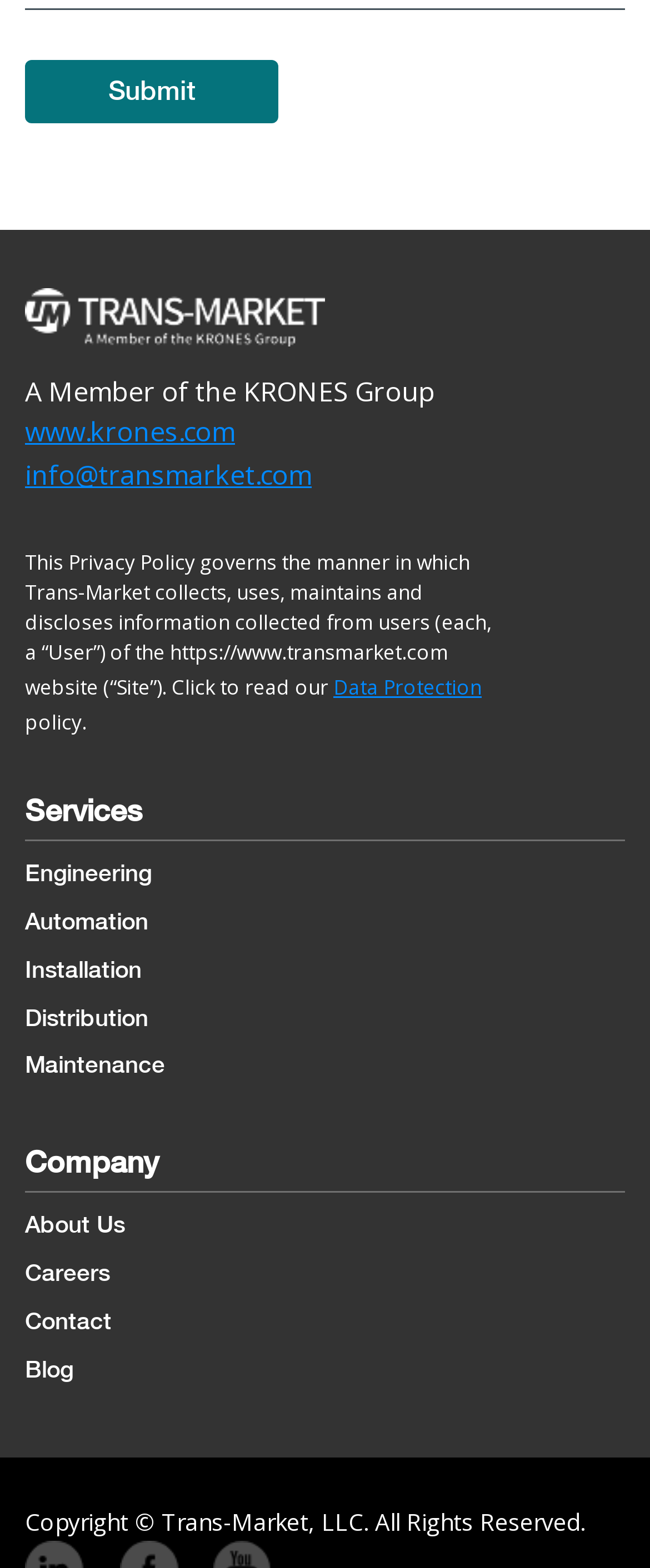What is the company name? Please answer the question using a single word or phrase based on the image.

Trans-Market